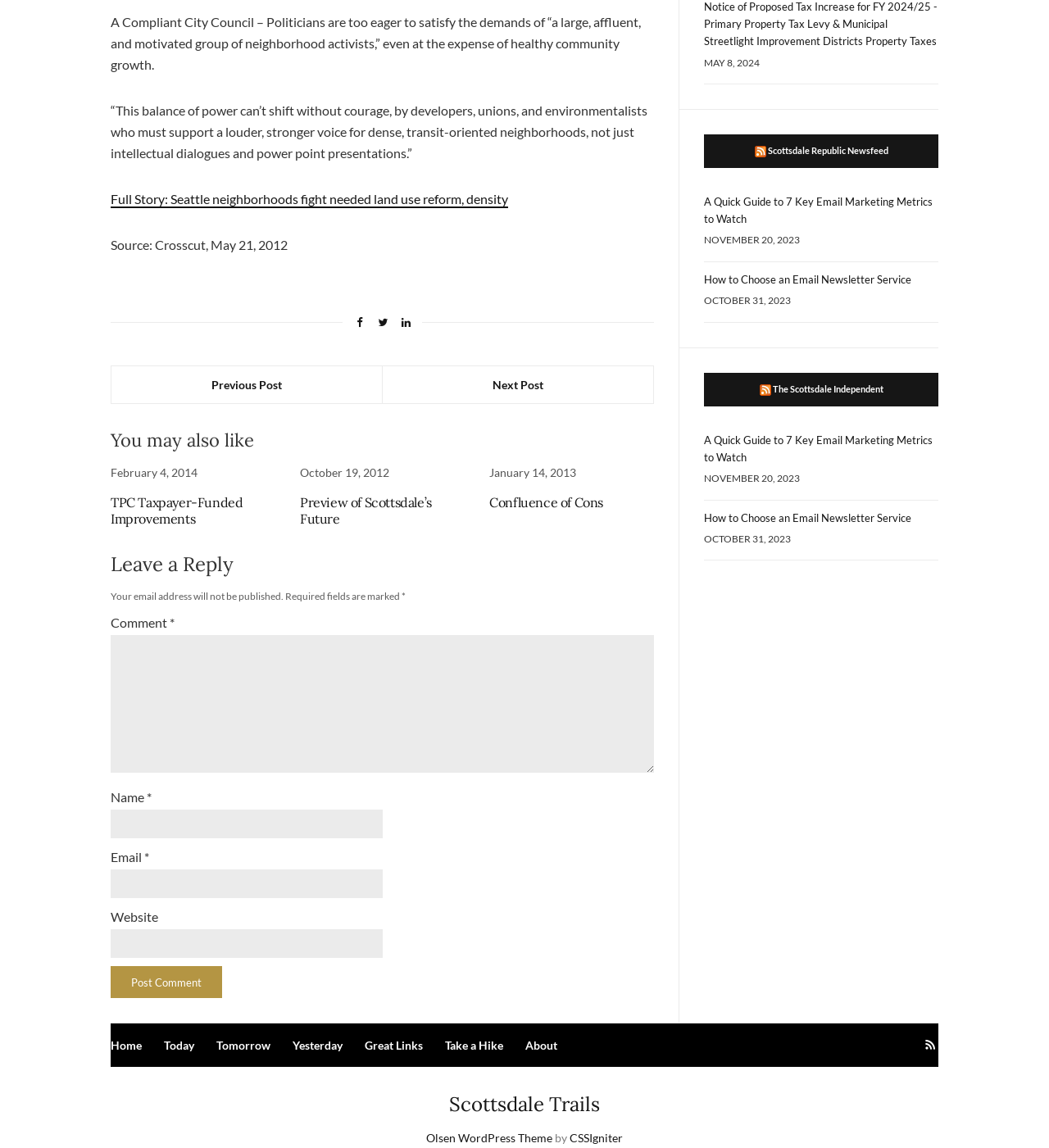Highlight the bounding box coordinates of the element you need to click to perform the following instruction: "Click on 'Home'."

[0.105, 0.903, 0.135, 0.919]